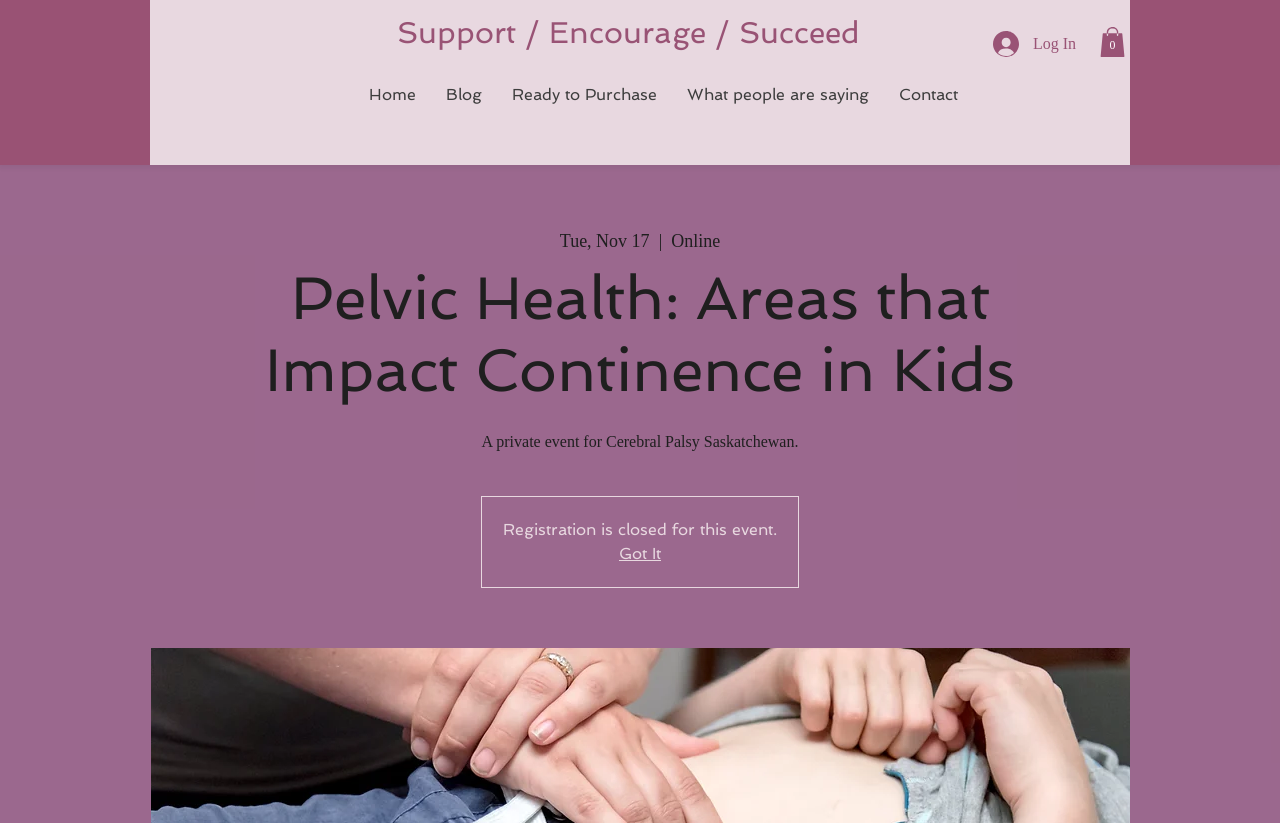What is the date of the event?
Please provide a single word or phrase answer based on the image.

Tue, Nov 17